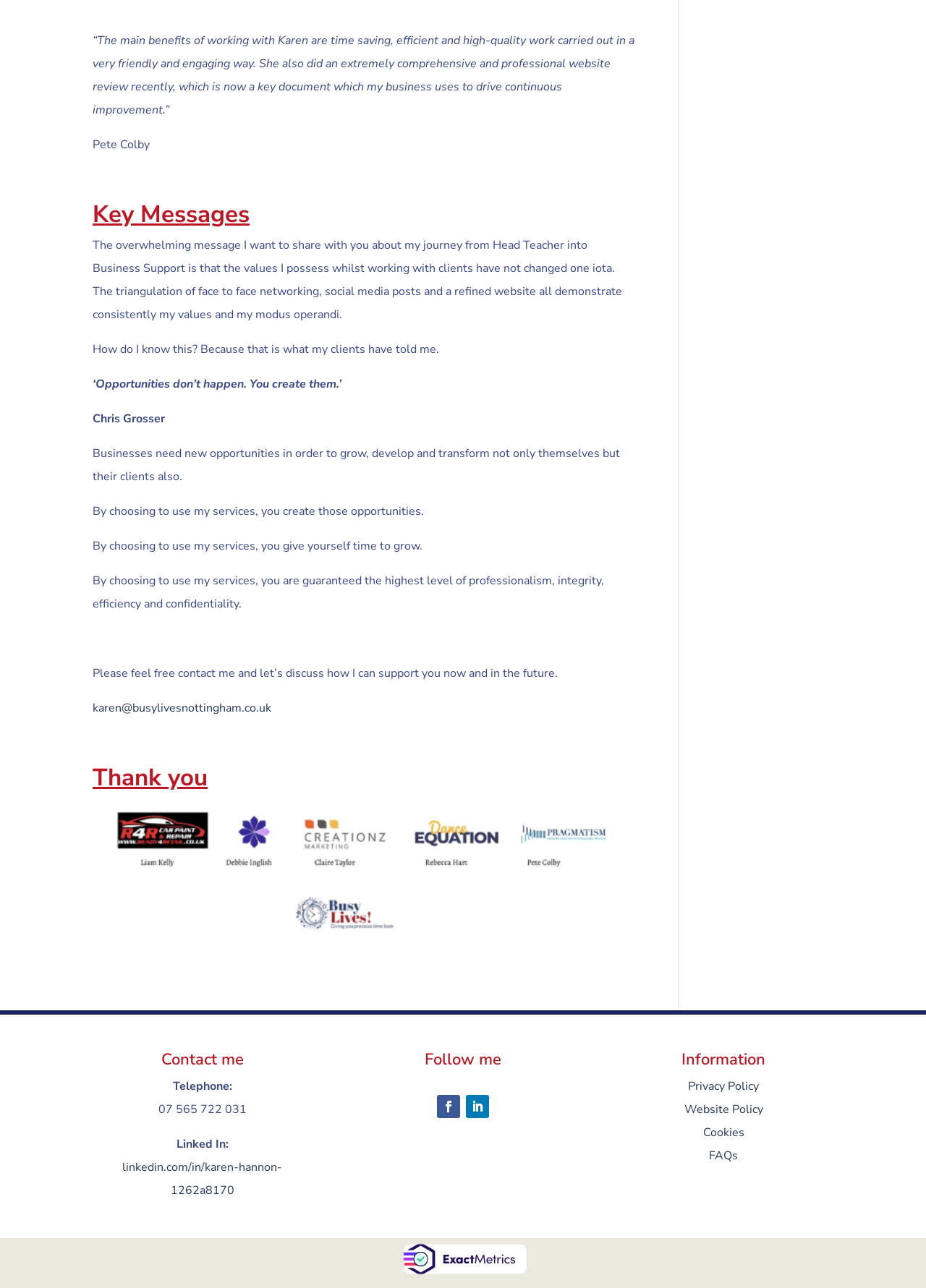Given the element description Cookies, specify the bounding box coordinates of the corresponding UI element in the format (top-left x, top-left y, bottom-right x, bottom-right y). All values must be between 0 and 1.

[0.759, 0.873, 0.804, 0.885]